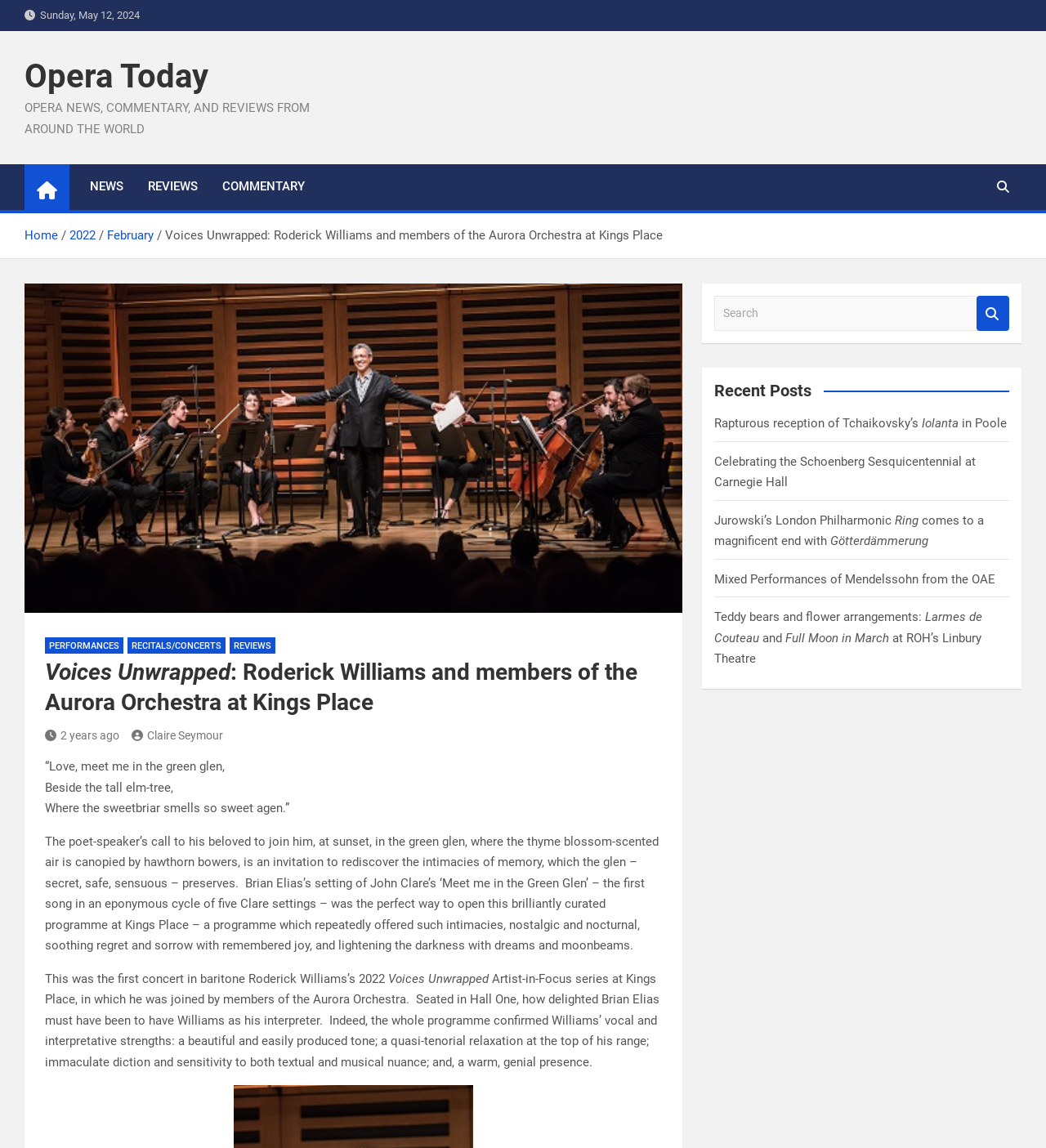What is the name of the orchestra?
Please provide a comprehensive answer based on the contents of the image.

I found the name of the orchestra by looking at the article content, where it mentions 'members of the Aurora Orchestra' in a static text element, indicating that the orchestra's name is Aurora Orchestra.